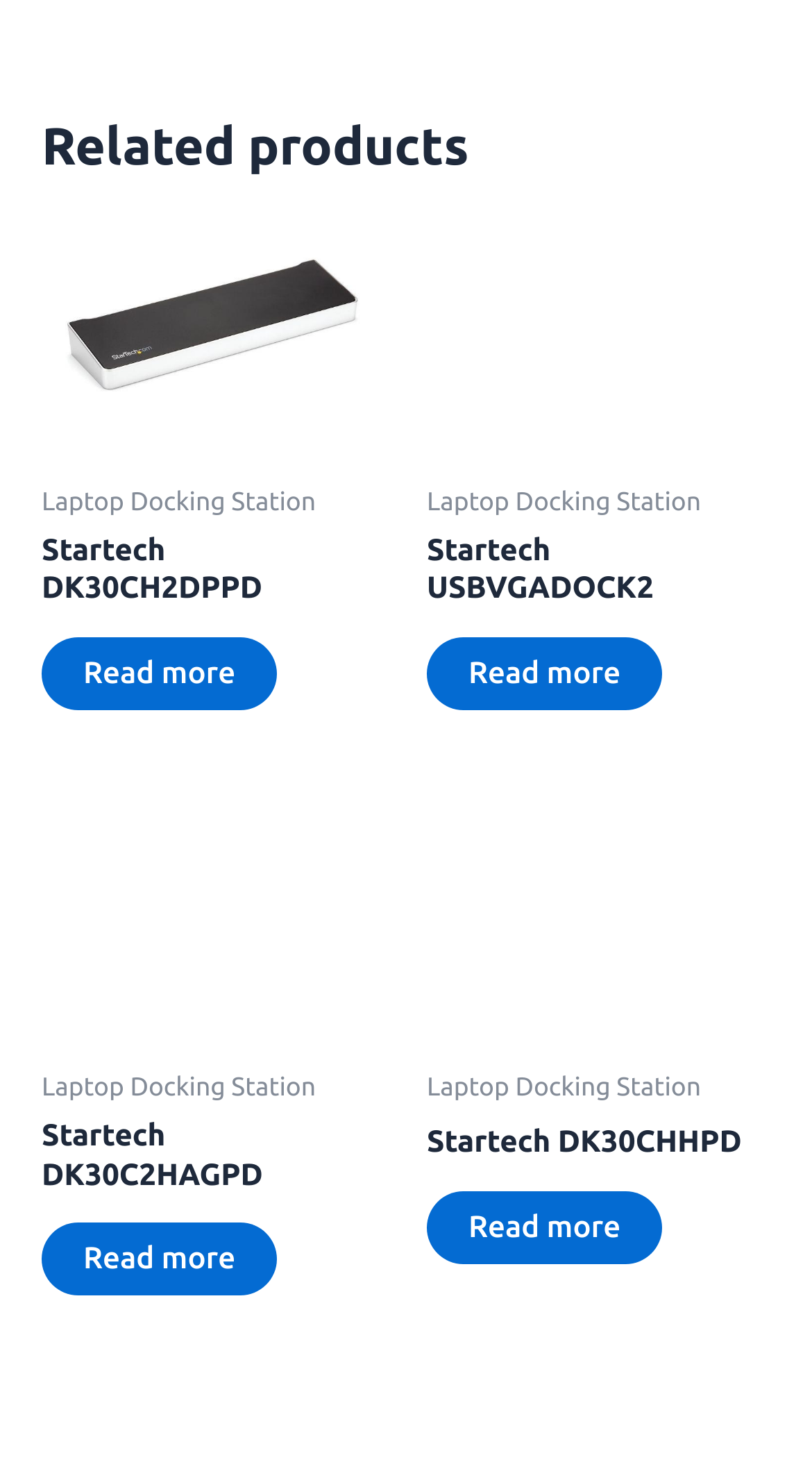Please determine the bounding box coordinates of the element to click in order to execute the following instruction: "Learn more about Startech DK30CHHPD". The coordinates should be four float numbers between 0 and 1, specified as [left, top, right, bottom].

[0.526, 0.768, 0.913, 0.805]